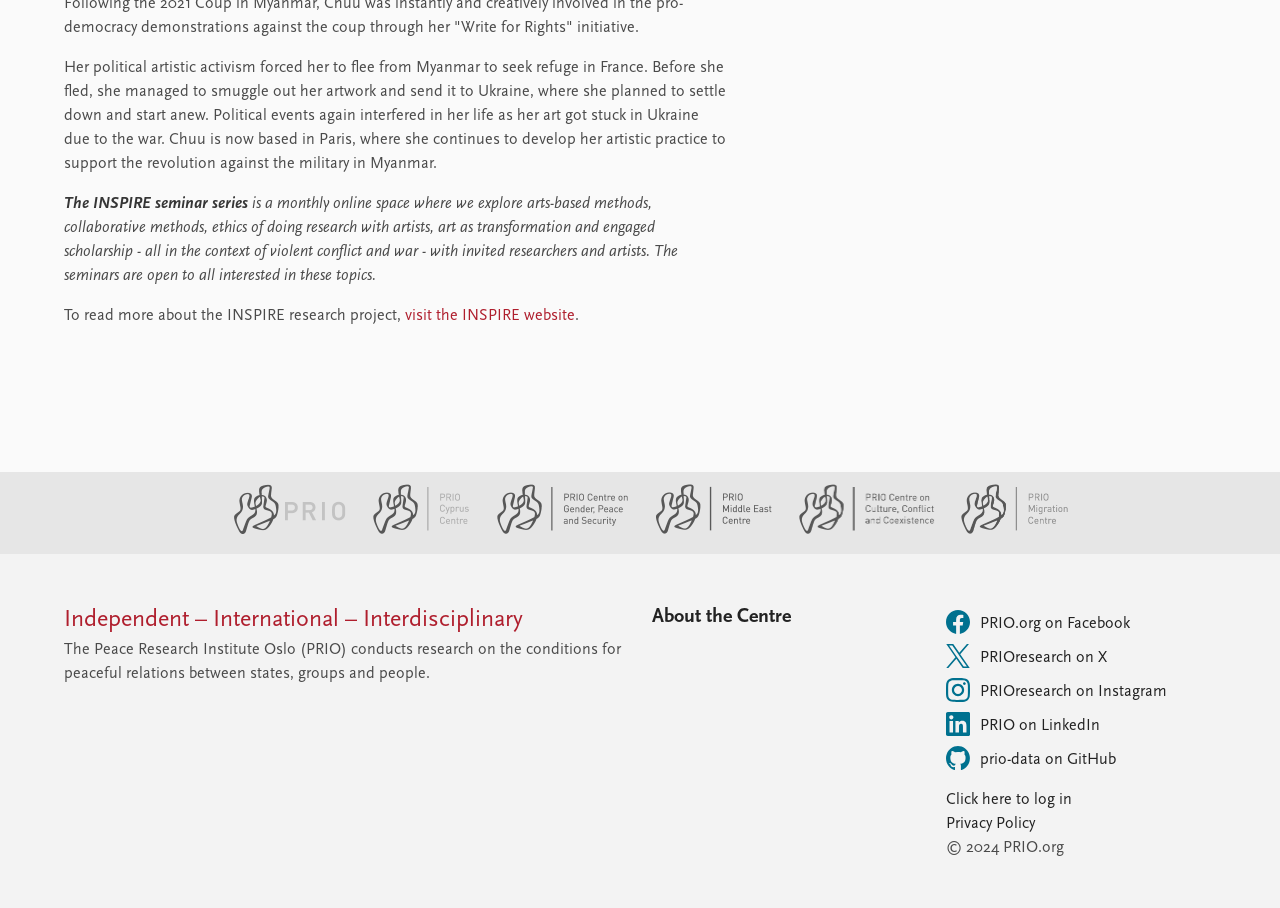Based on the image, please elaborate on the answer to the following question:
How many PRIO centre websites are linked?

There are five PRIO centre websites linked, which are PRIO website, PRIO Cyprus Centre website, PRIO Centre on Gender, Peace and Security website, PRIO Middle East Centre website, and PRIO Centre on Culture, Conflict and Coexistence website, each with a corresponding link element and logo image.